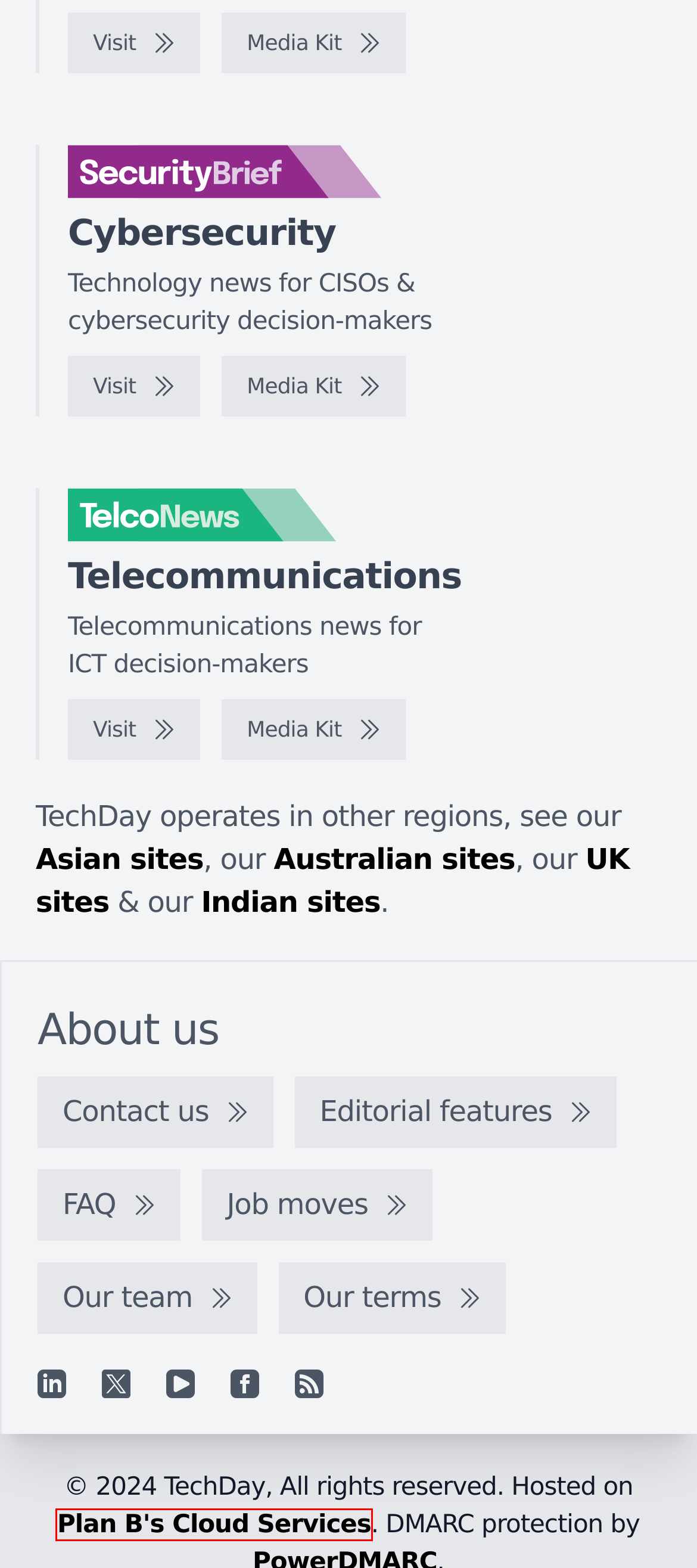Analyze the given webpage screenshot and identify the UI element within the red bounding box. Select the webpage description that best matches what you expect the new webpage to look like after clicking the element. Here are the candidates:
A. TechDay Australia - Australia's technology news network
B. IT Brief New Zealand - Media kit
C. Hosted Data Centre, Server and Storage Solutions | Plan B
D. SecurityBrief New Zealand - Technology news for CISOs & cybersecurity decision-makers
E. TechDay Asia - Asia's technology news network
F. TechDay New Zealand
G. TelcoNews New Zealand - Telecommunications news for ICT decision-makers
H. TechDay UK - The United Kingdom's, technology news network

C